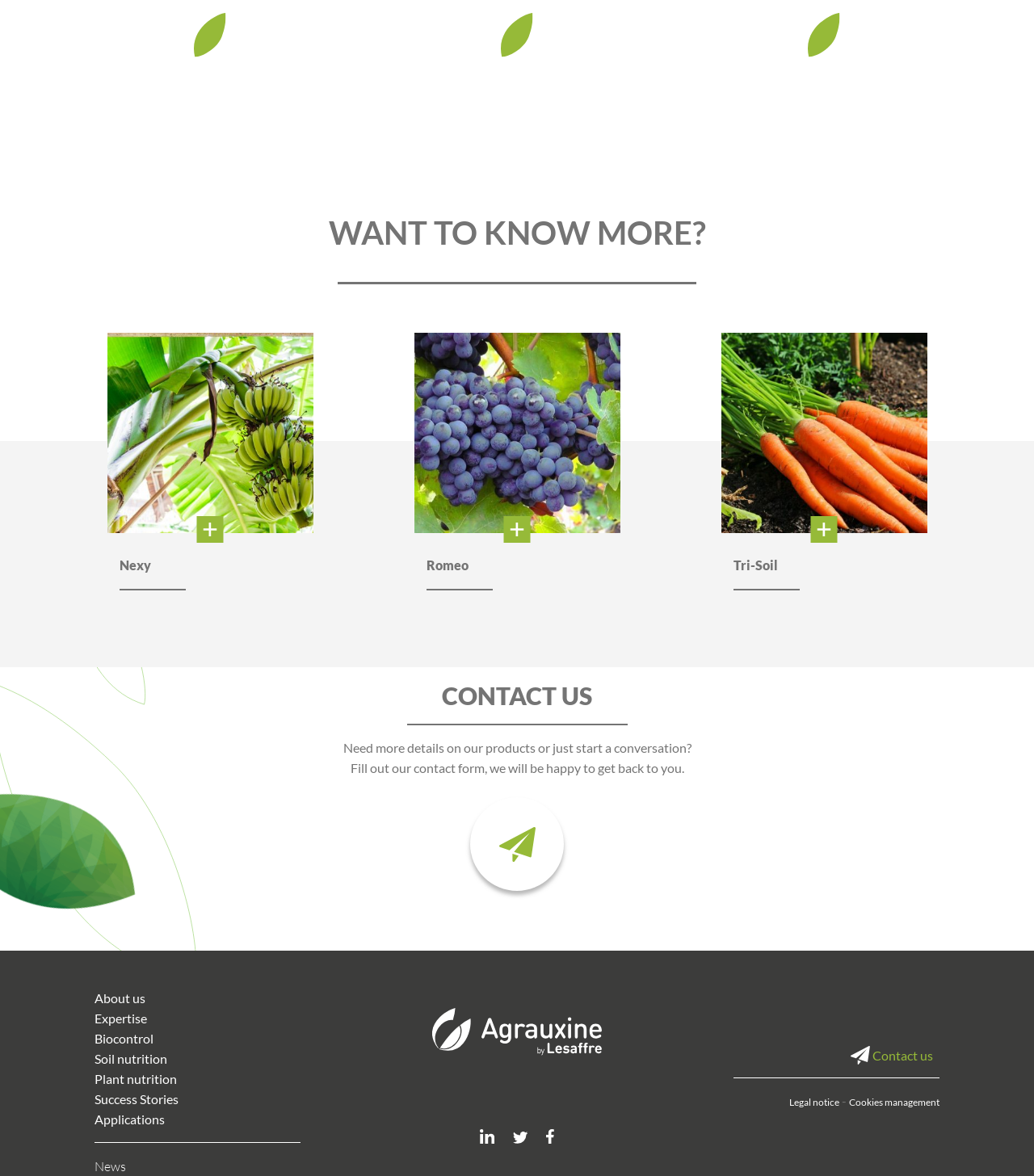Respond to the question below with a single word or phrase:
What is the call-to-action in the 'CONTACT US' section?

Fill out the contact form